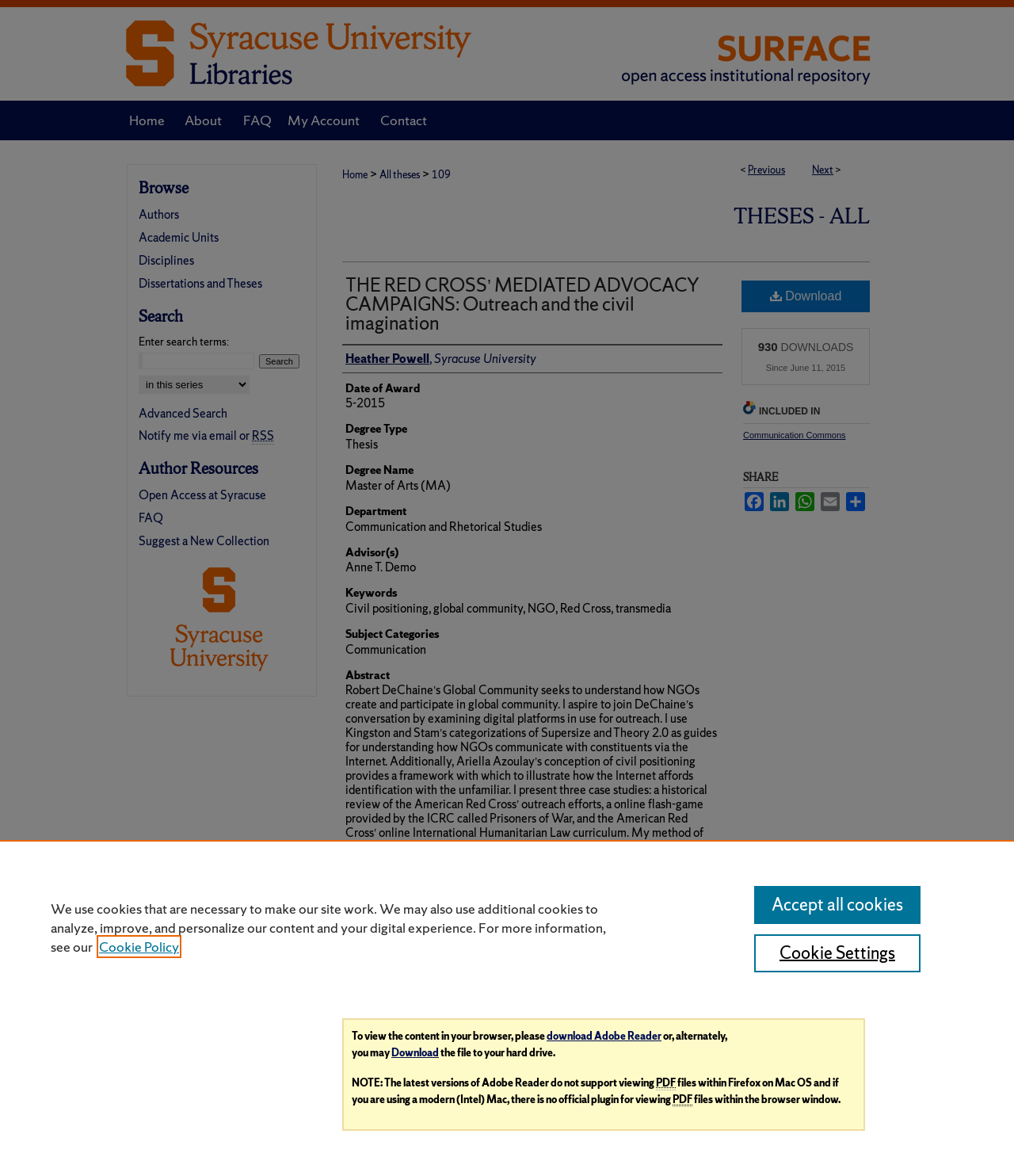Find and indicate the bounding box coordinates of the region you should select to follow the given instruction: "Share on Facebook".

[0.733, 0.419, 0.755, 0.435]